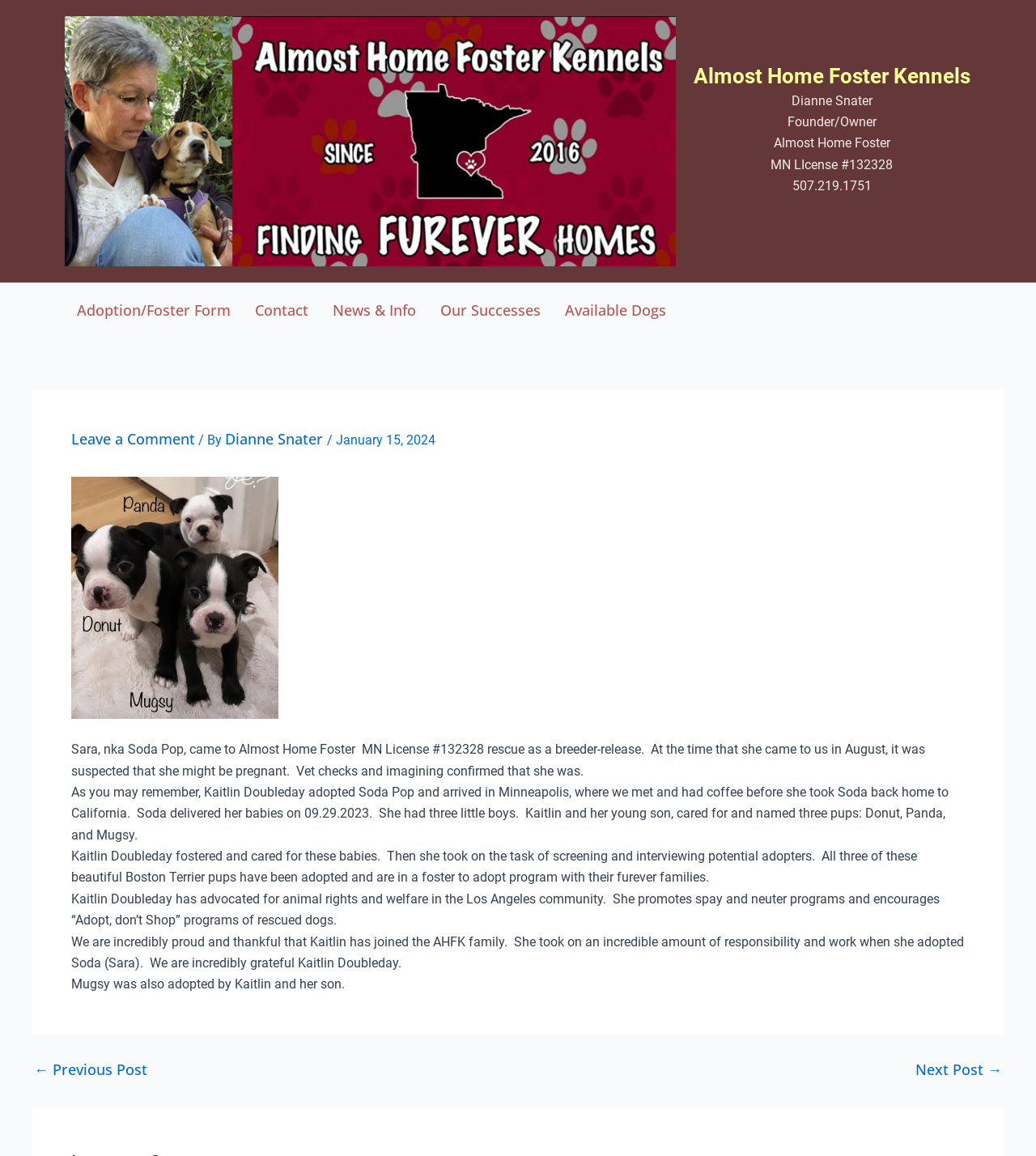Please mark the bounding box coordinates of the area that should be clicked to carry out the instruction: "Read the latest news and information".

[0.309, 0.252, 0.413, 0.285]